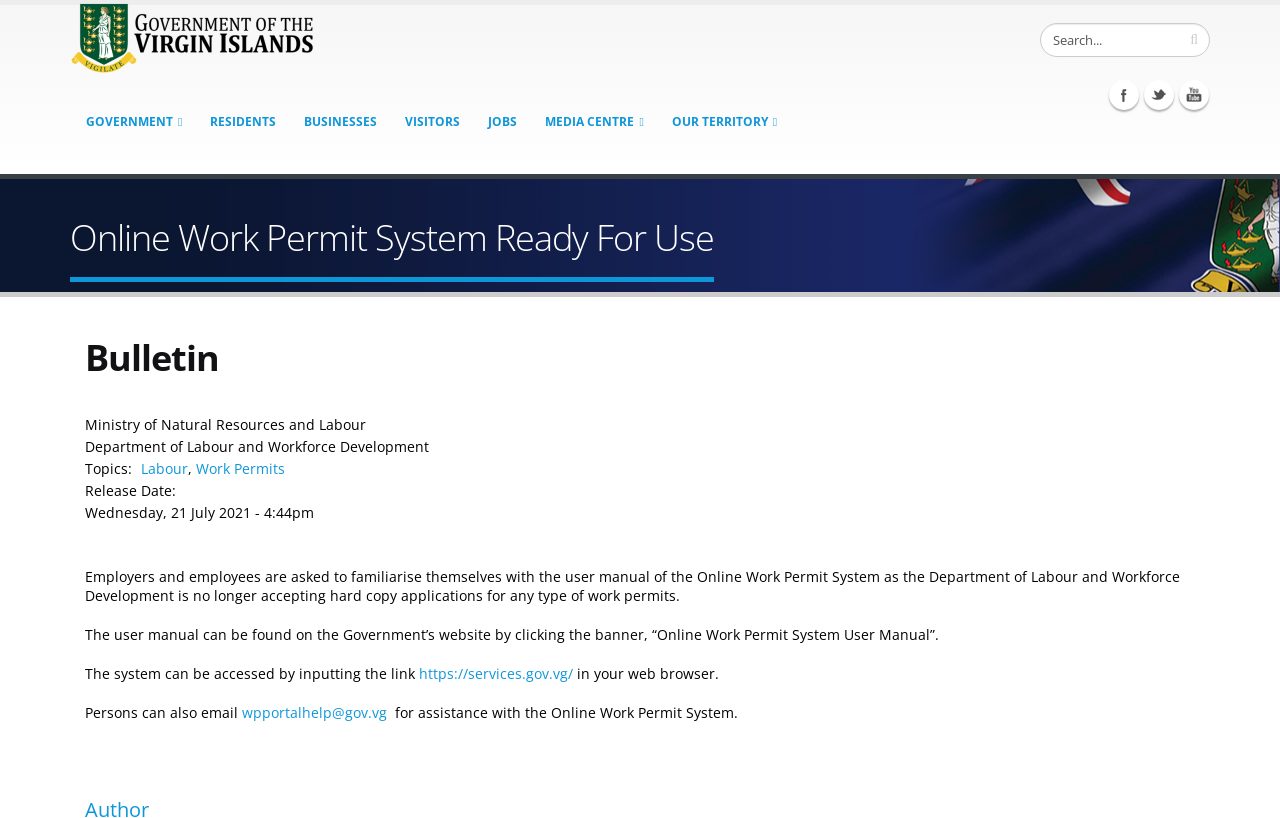Determine the bounding box coordinates for the area that should be clicked to carry out the following instruction: "Search for something".

[0.812, 0.028, 0.945, 0.07]